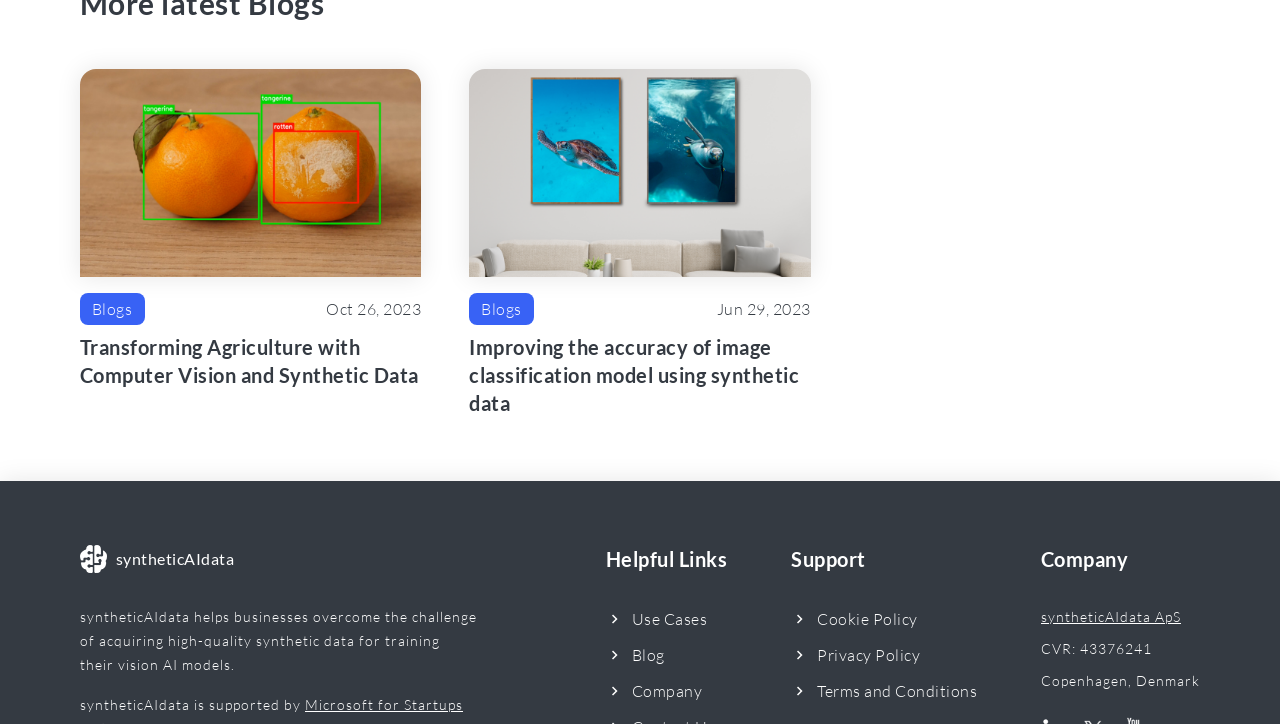Use a single word or phrase to answer the question: What is the date of the blog post 'Transforming Agriculture with Computer Vision and Synthetic Data'?

Oct 26, 2023